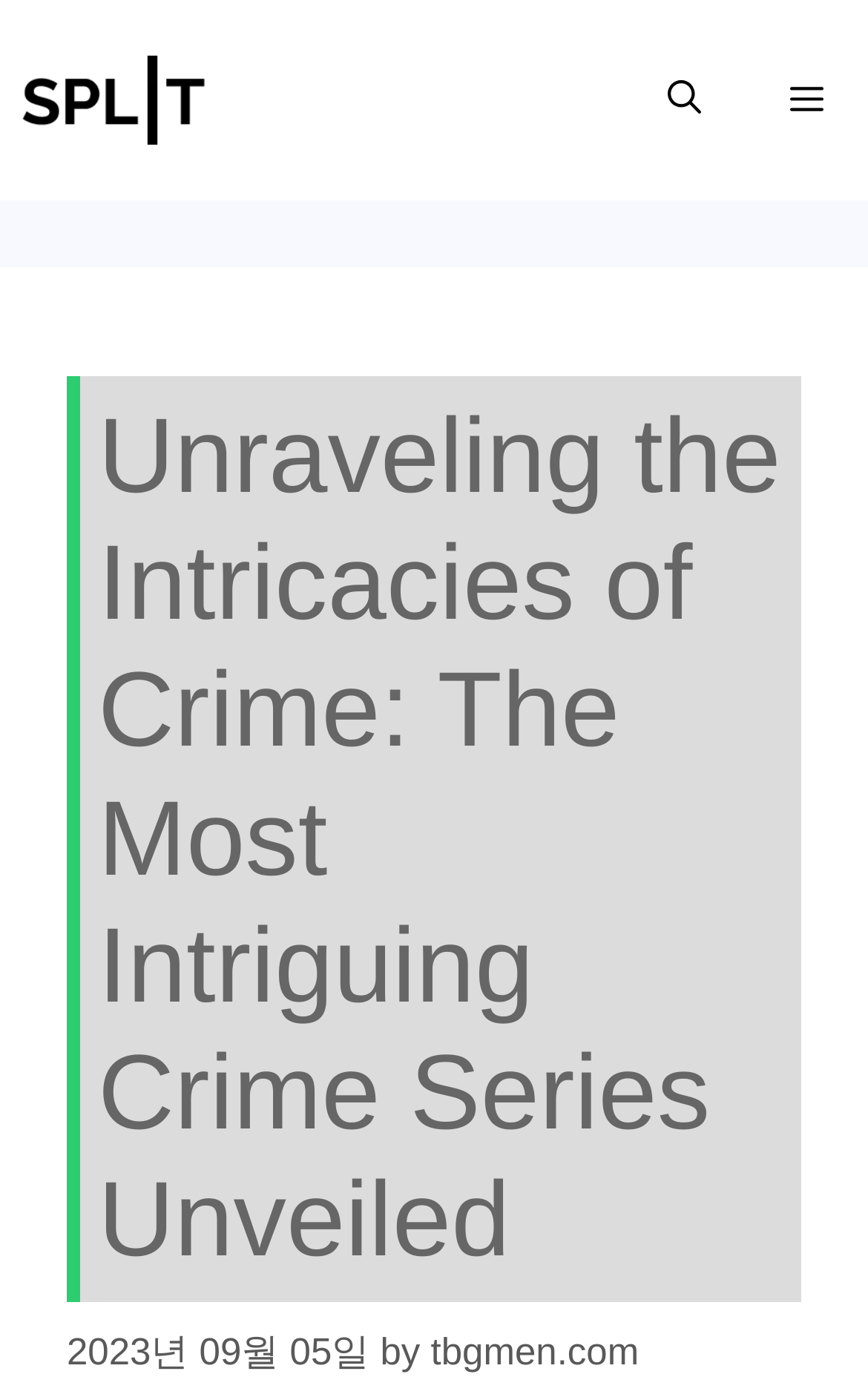Using the description: "Senior", determine the UI element's bounding box coordinates. Ensure the coordinates are in the format of four float numbers between 0 and 1, i.e., [left, top, right, bottom].

None